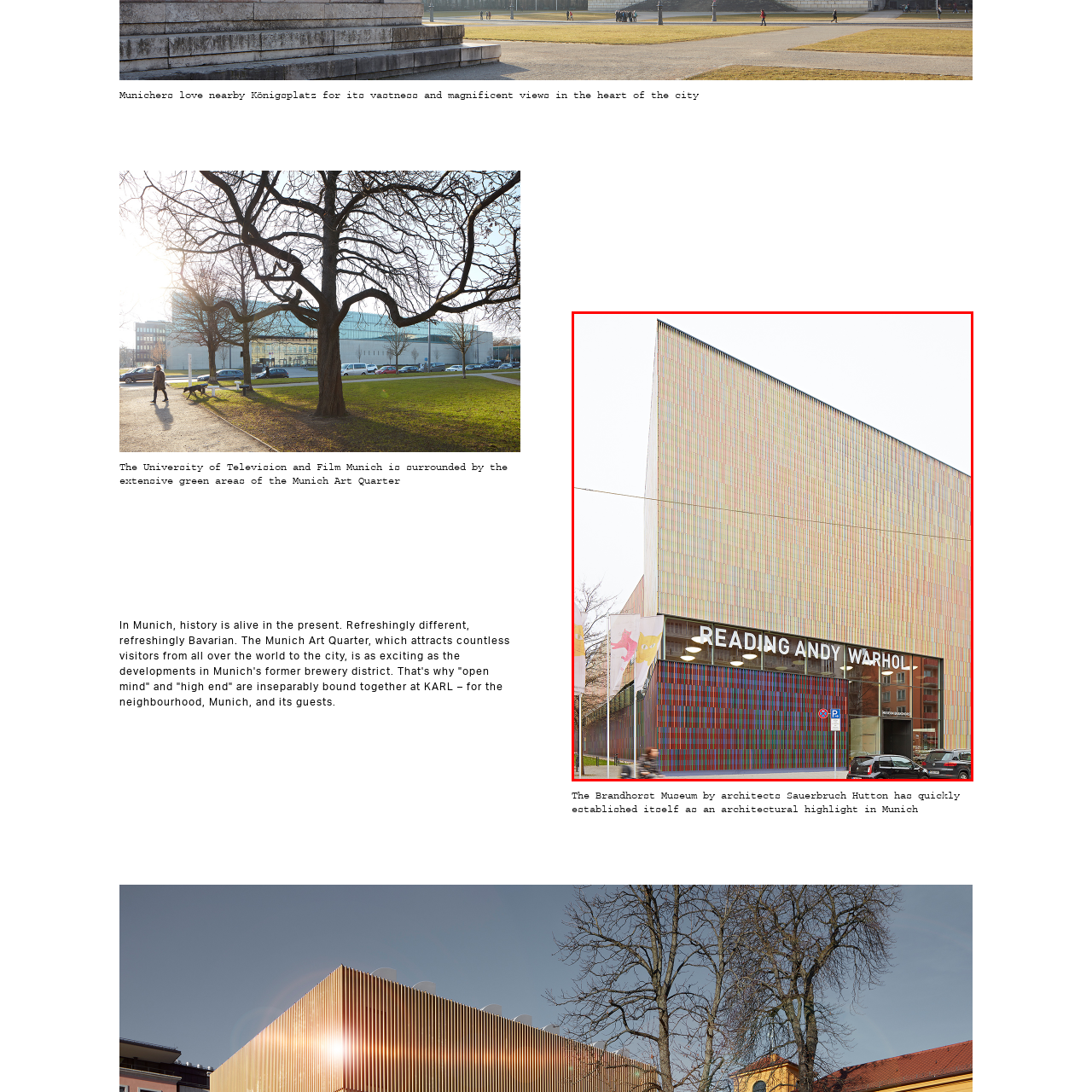Direct your attention to the section marked by the red bounding box and construct a detailed answer to the following question based on the image: Who is the artist featured in the museum's exhibitions?

The answer can be inferred from the caption, which mentions 'READING ANDY WARHOL' prominently displayed at the bottom of the facade, indicating a focus on the renowned artist Andy Warhol.